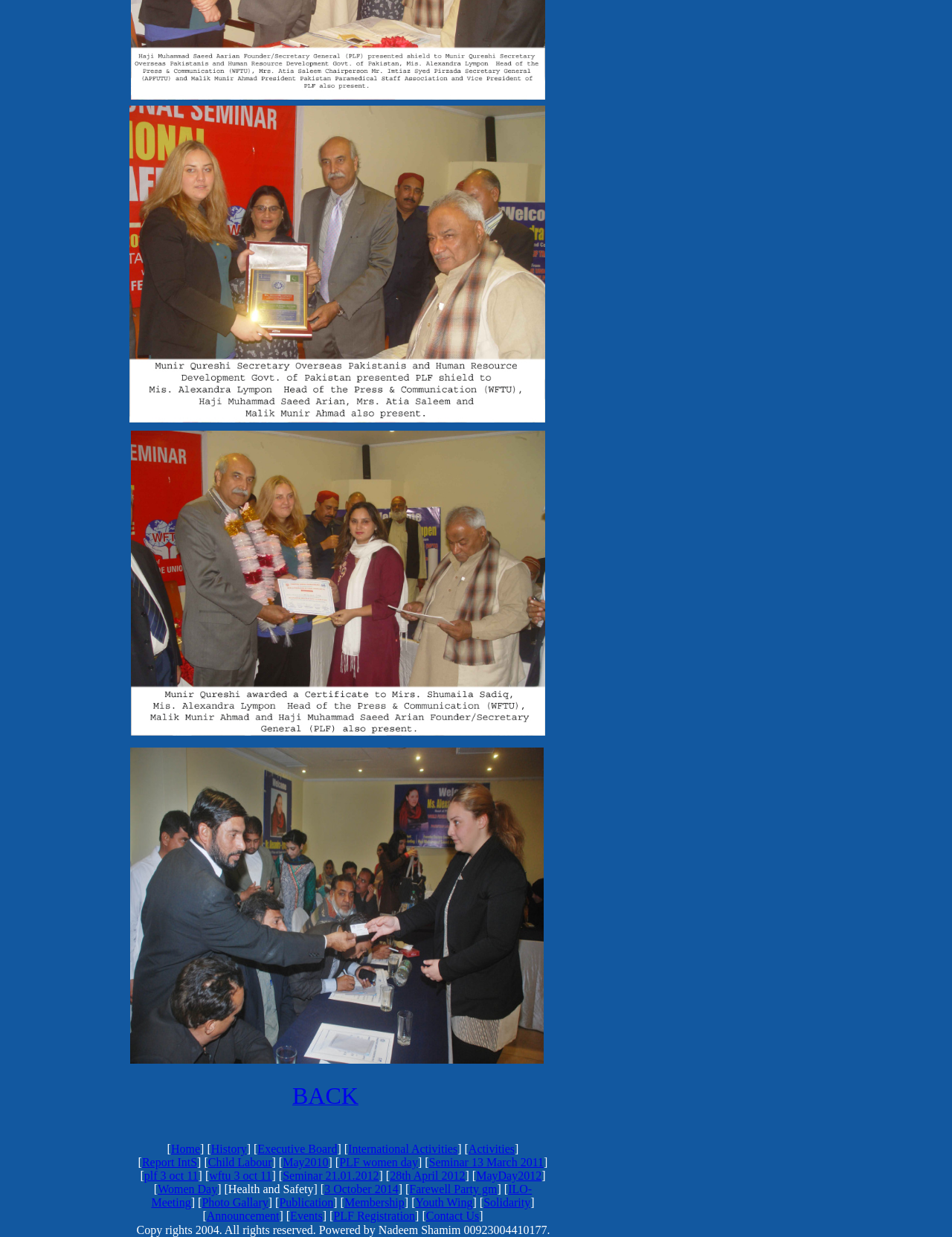Can you find the bounding box coordinates of the area I should click to execute the following instruction: "click the BACK link"?

[0.307, 0.884, 0.376, 0.894]